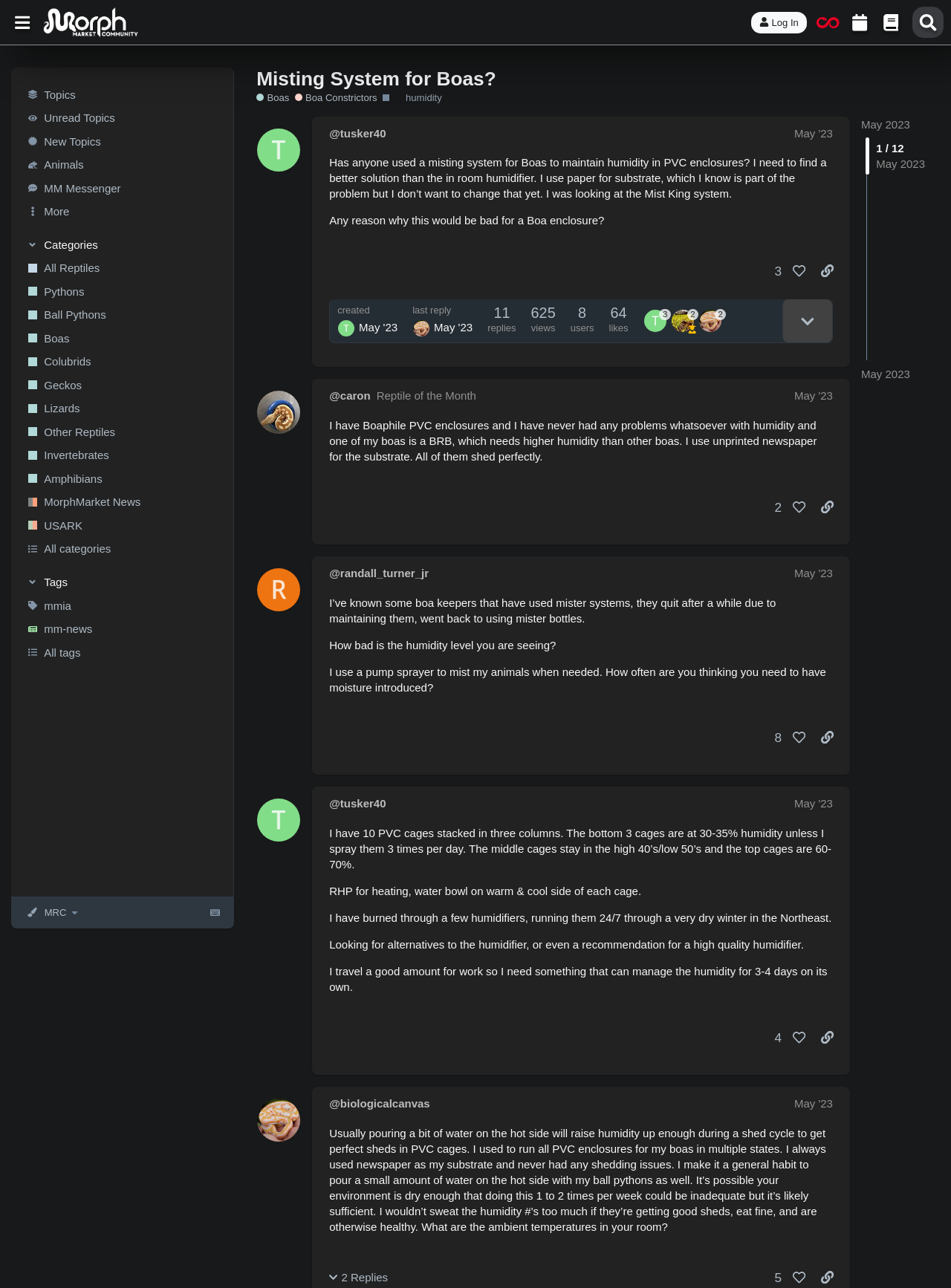Locate the bounding box coordinates of the clickable region to complete the following instruction: "View unread topics."

[0.012, 0.082, 0.245, 0.101]